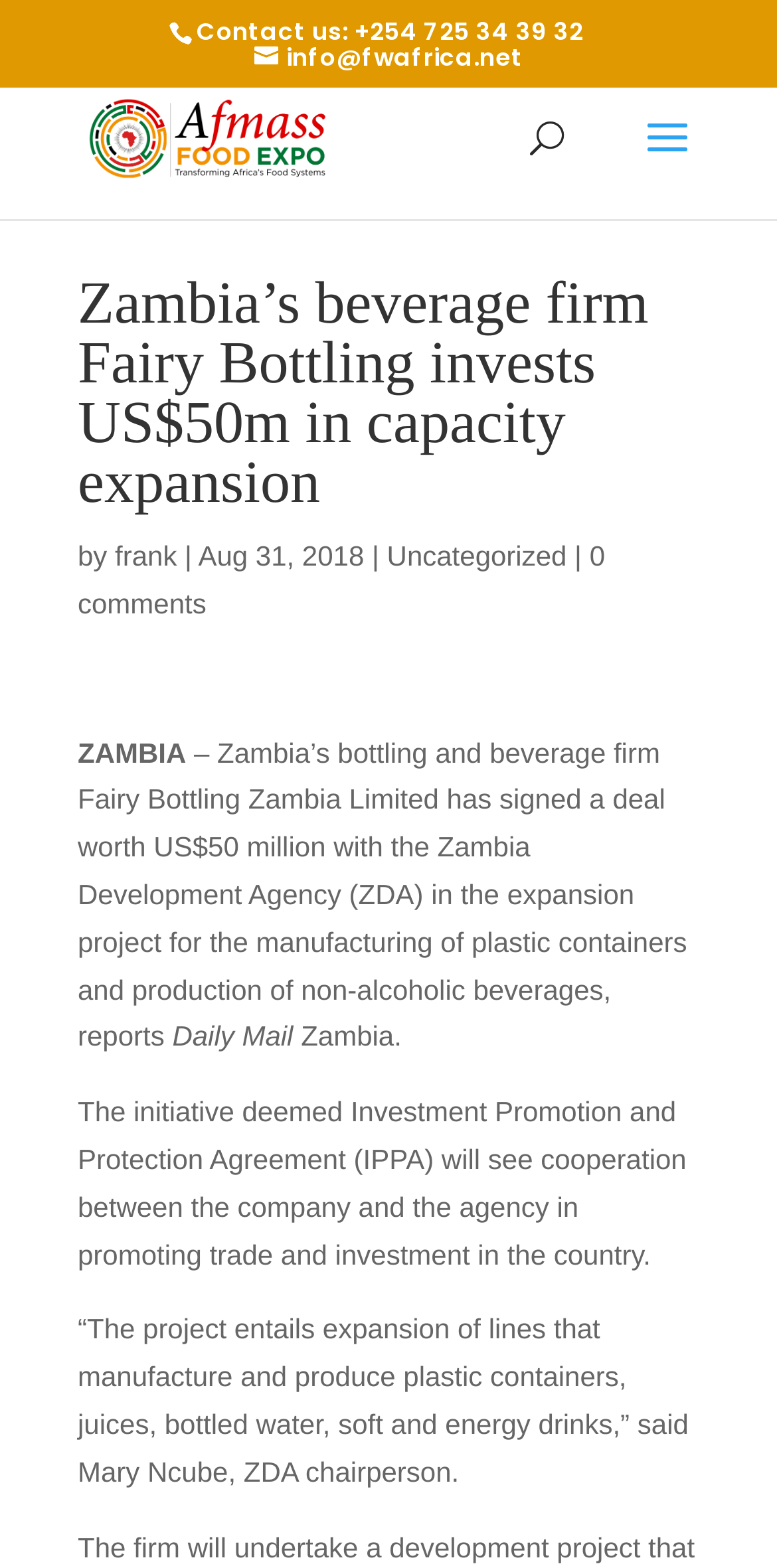Who is the author of the article?
Refer to the image and give a detailed response to the question.

The author of the article can be found below the title of the article, where it says 'by frank'.